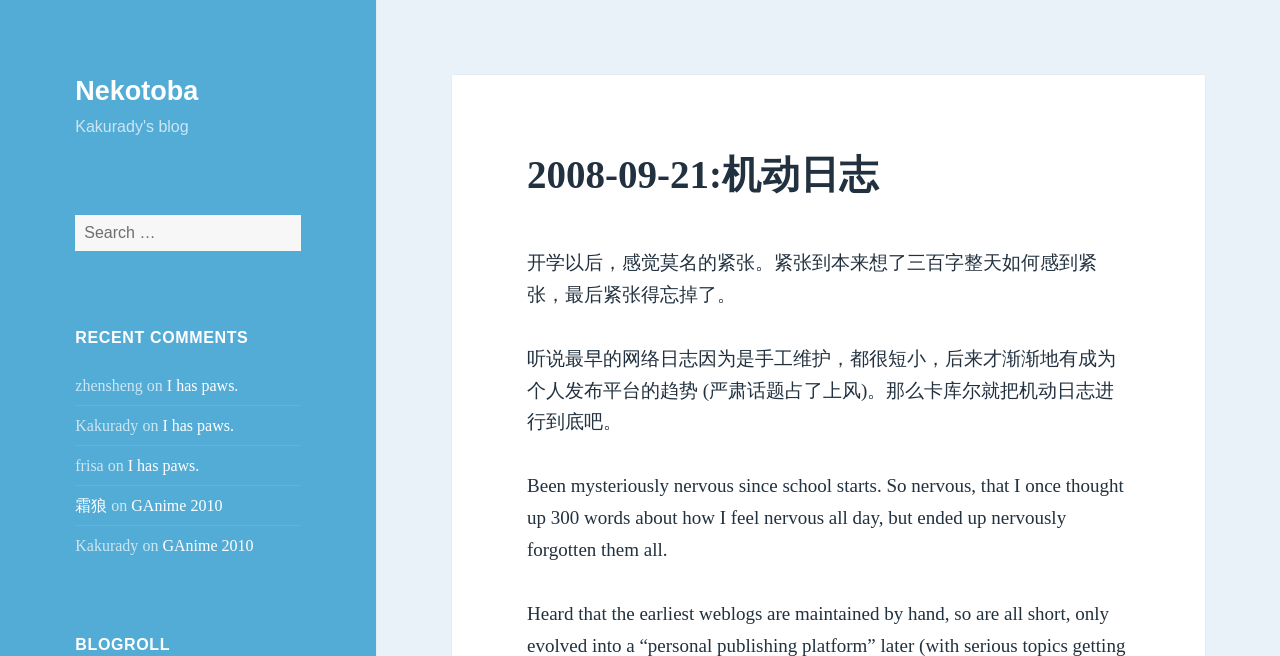Please identify the bounding box coordinates of the area I need to click to accomplish the following instruction: "Click on the link 'I has paws.'".

[0.13, 0.574, 0.186, 0.6]